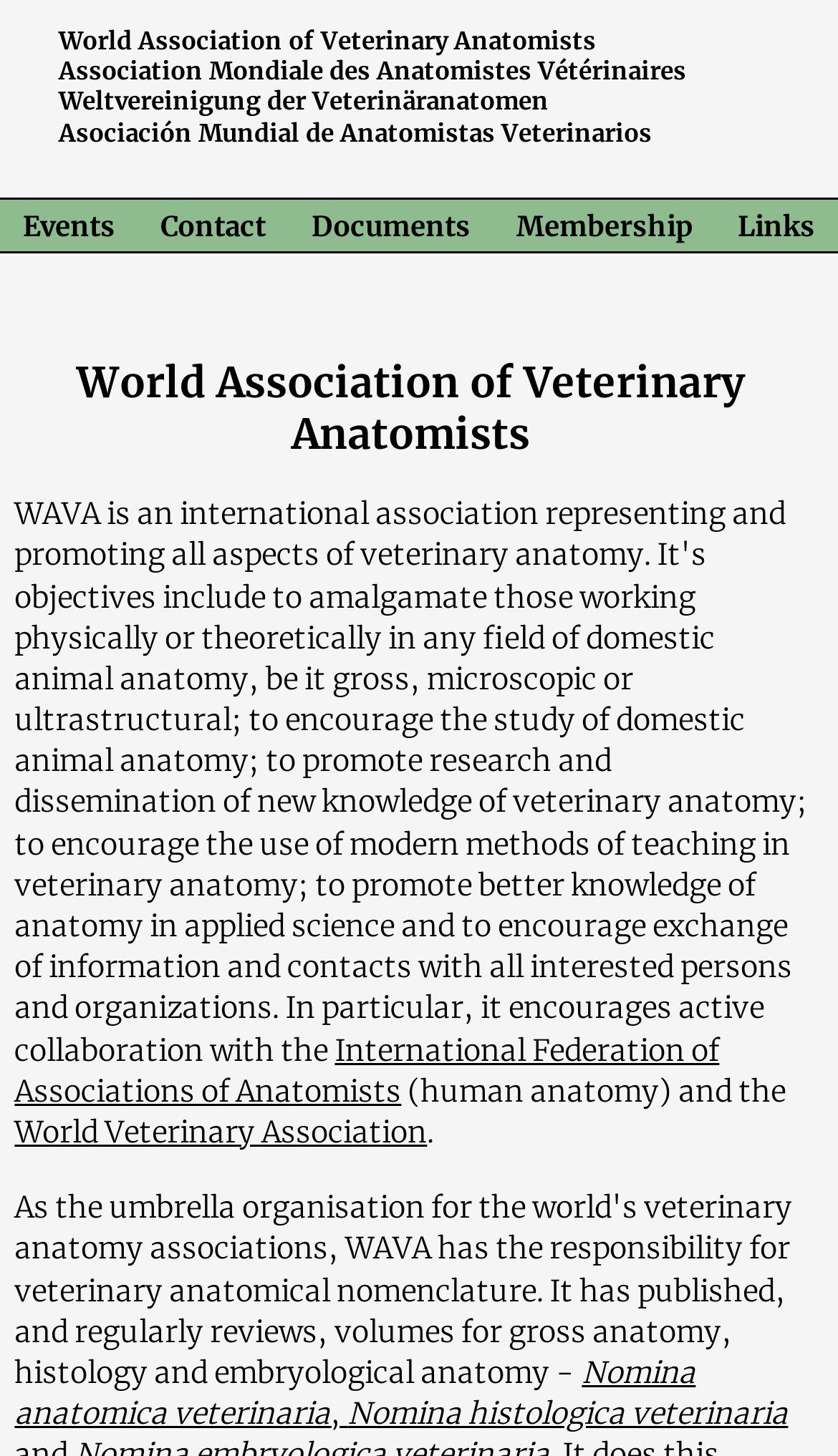Give a concise answer using only one word or phrase for this question:
How many links are in the top navigation menu?

5